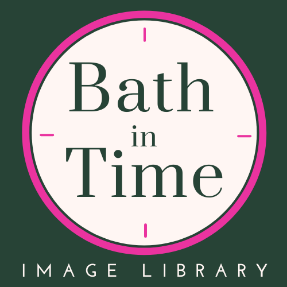Craft a thorough explanation of what is depicted in the image.

The image features the logo of "Bath in Time," a visual identity representing an image library dedicated to preserving and showcasing the history and culture of Bath. The design features a circular shape with a soft beige background, surrounded by a vibrant pink border. Within the circle, the name "Bath" is prominently displayed in bold green font, with the word "in" positioned smaller and centrally, followed by "Time" in a similar bold style. Below the emblem, the phrase "IMAGE LIBRARY" is presented in a modern sans-serif font, emphasizing the library's role in archiving and making accessible historical images. This logo encapsulates the essence of heritage and local culture, serving as both a branding element and an invitation to explore the rich visual history associated with Bath.